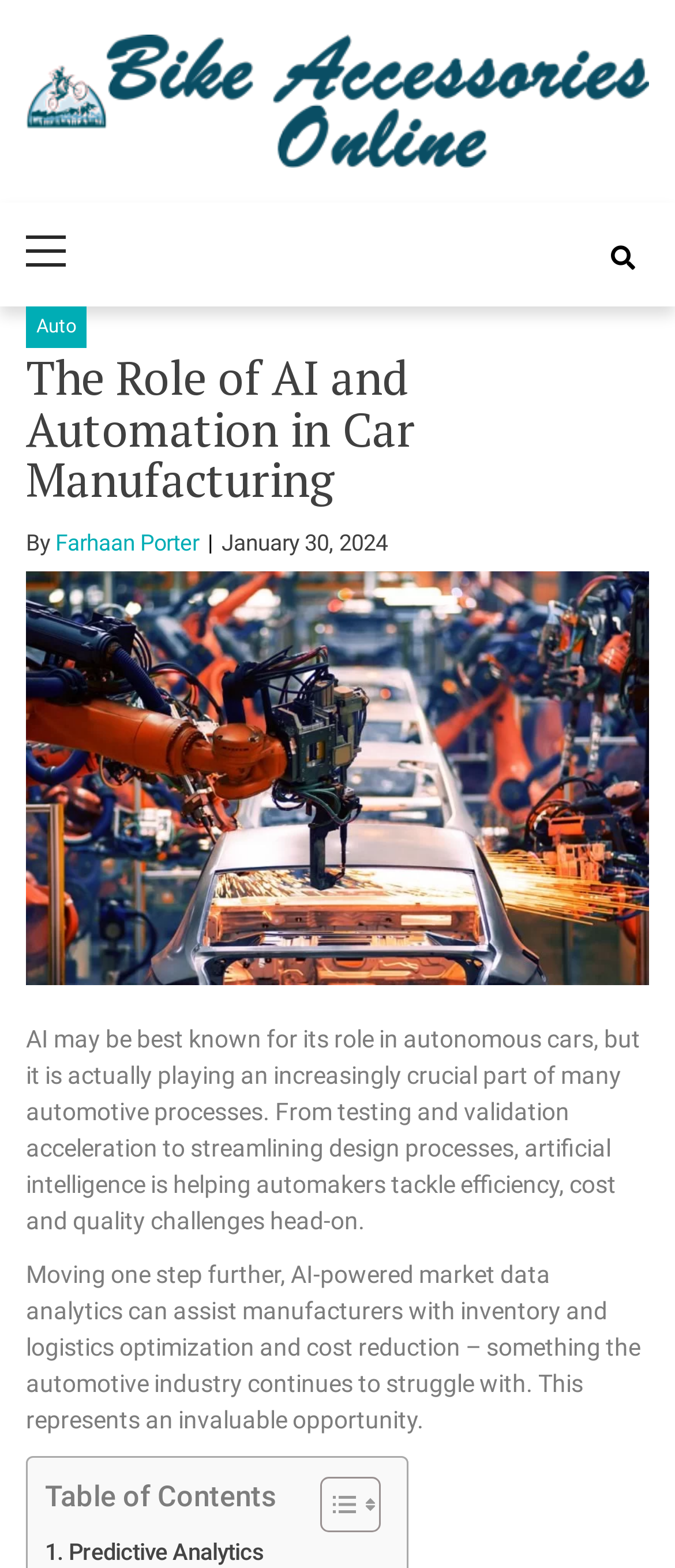Answer the following inquiry with a single word or phrase:
What is the purpose of AI-powered market data analytics?

Inventory and logistics optimization and cost reduction